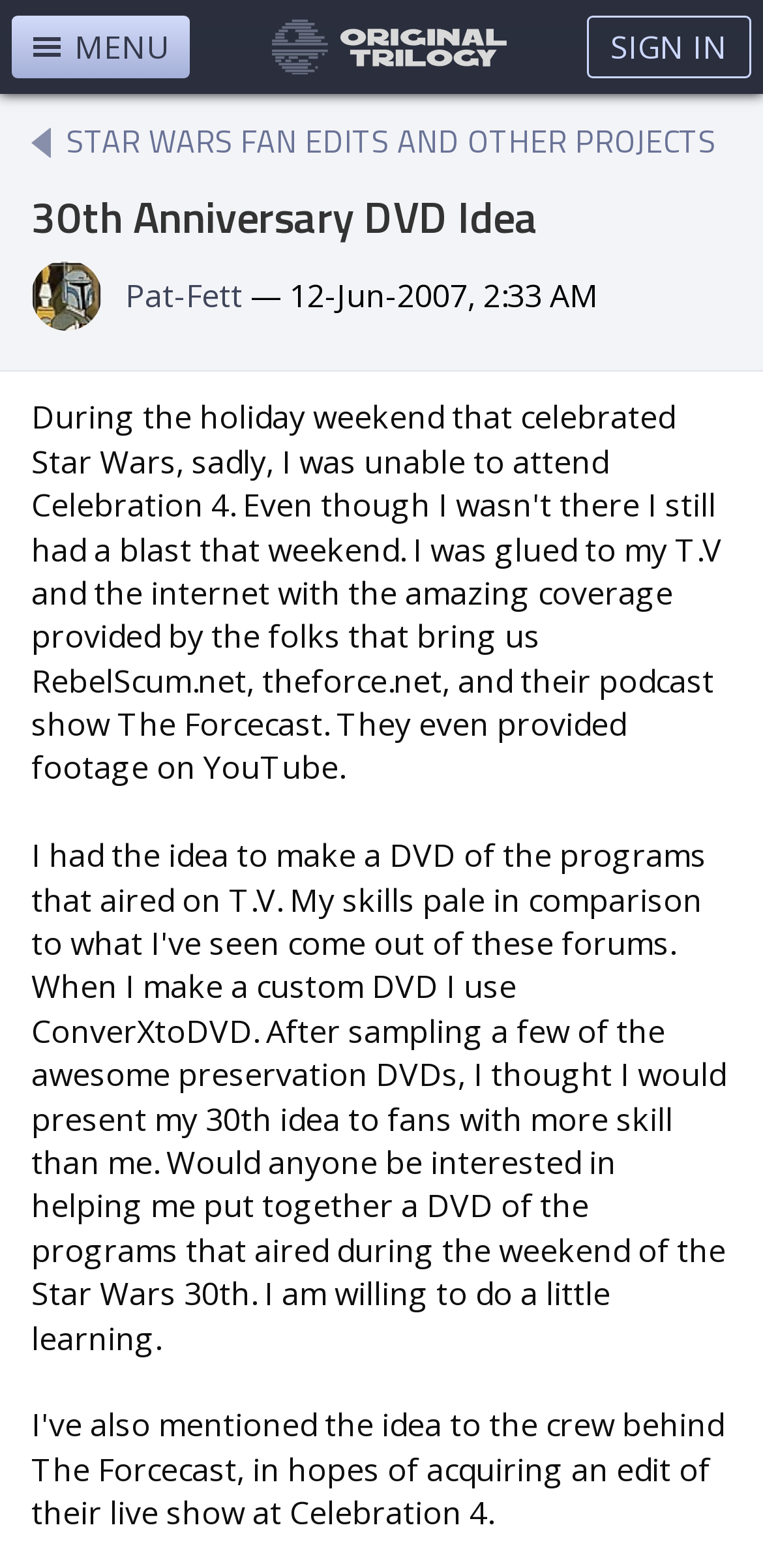Using the elements shown in the image, answer the question comprehensively: What is the name of the author of the post?

The author's name can be found in the description list detail section, where it says 'Pat-Fett' with a link to the author's profile.